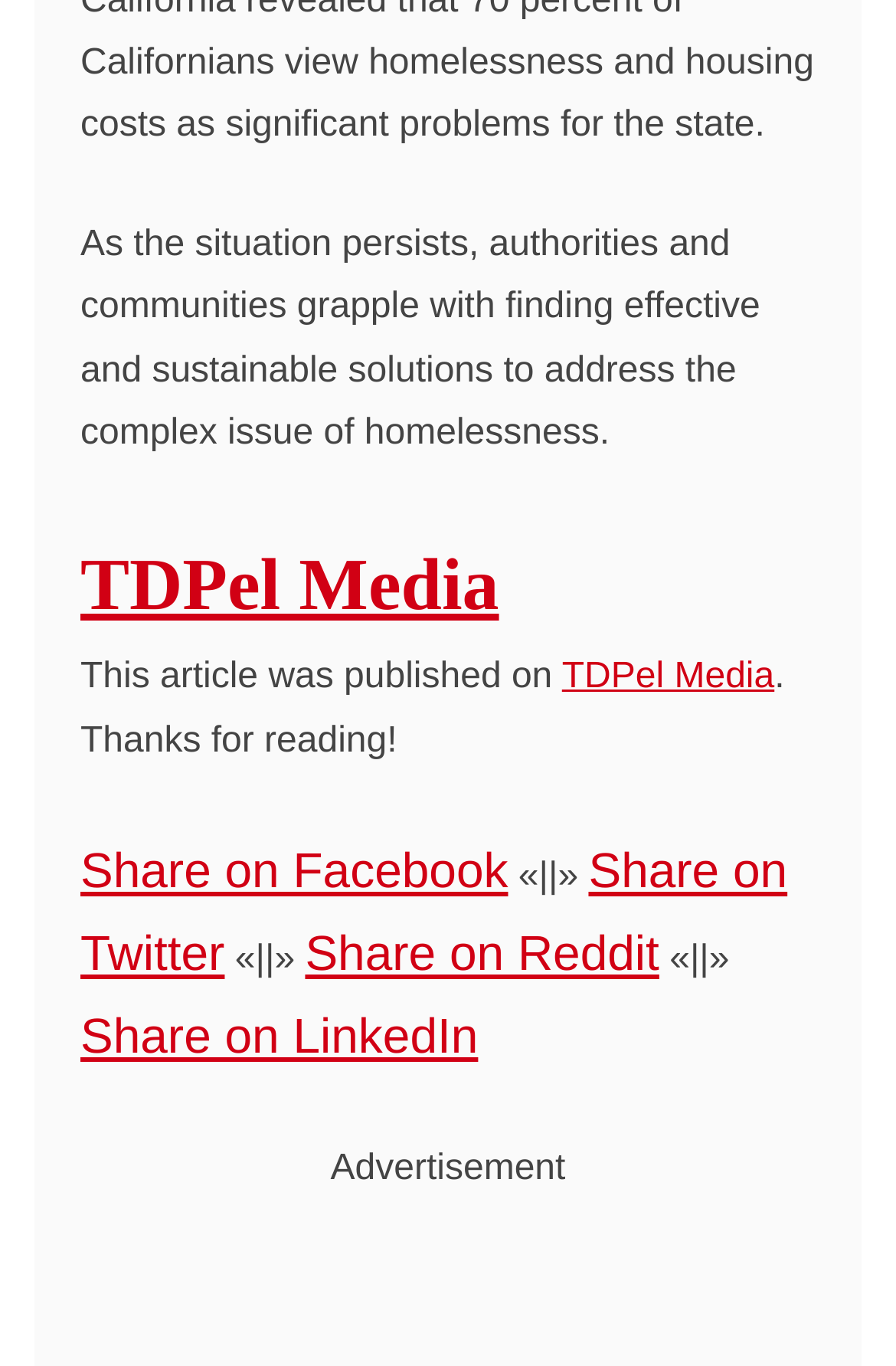Extract the bounding box of the UI element described as: "Share on Reddit".

[0.341, 0.678, 0.736, 0.719]